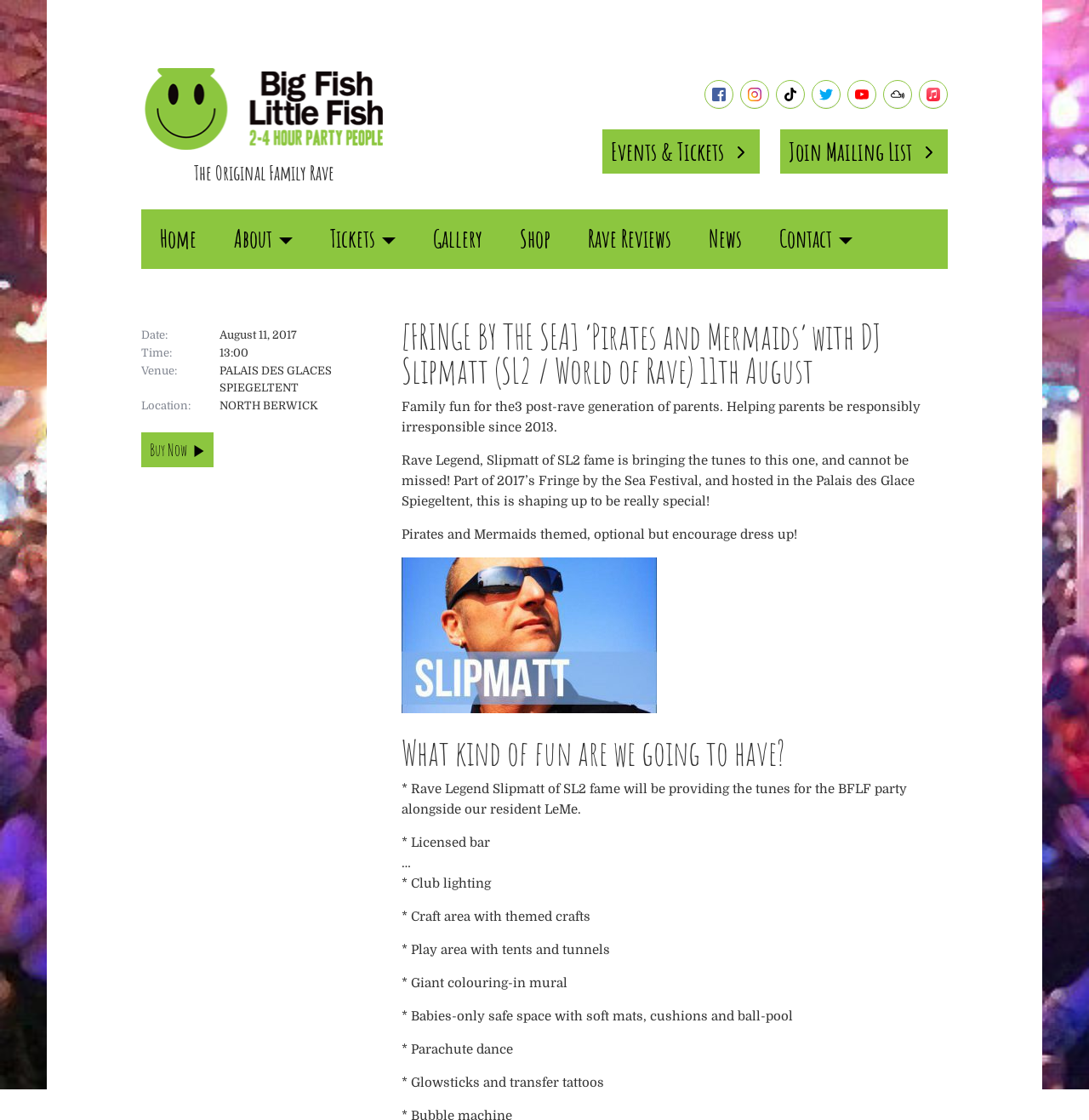Provide the text content of the webpage's main heading.

[FRINGE BY THE SEA] ‘Pirates and Mermaids’ with DJ Slipmatt (SL2 / World of Rave) 11th August